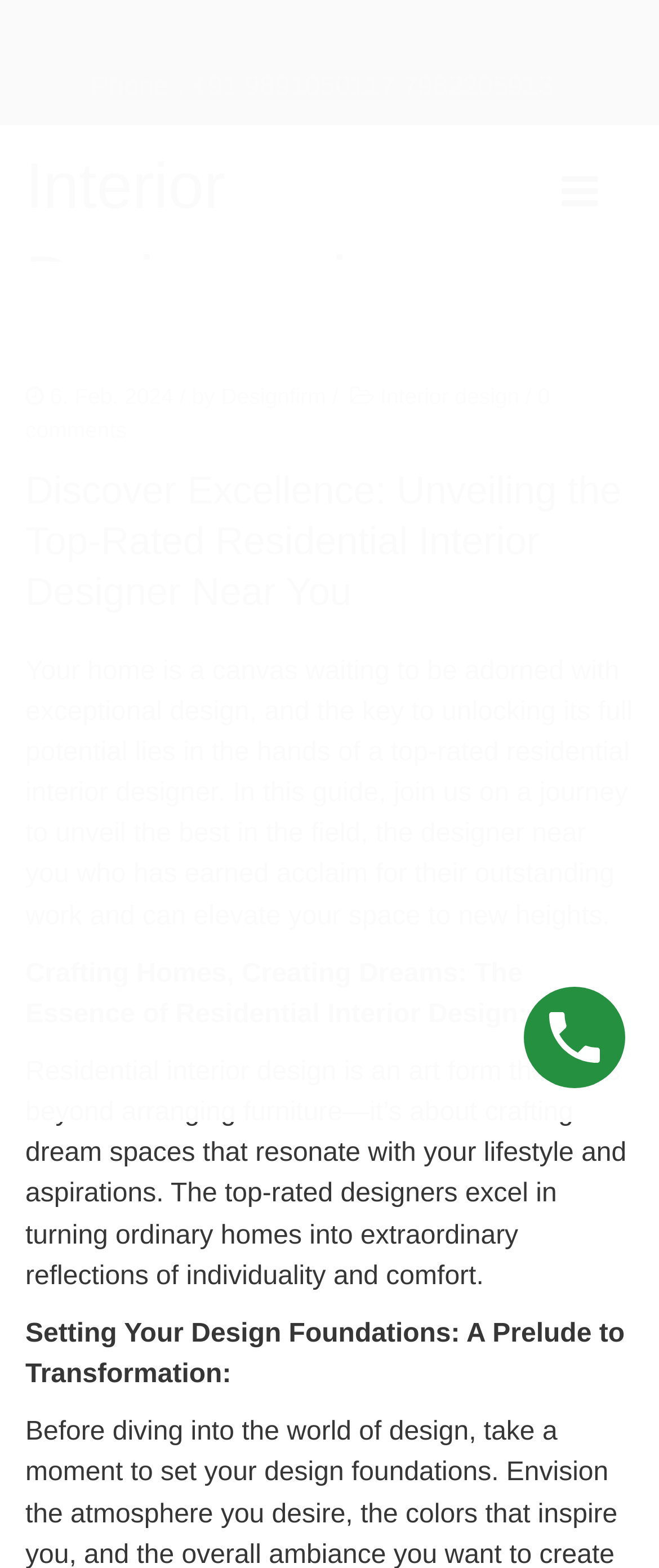Craft a detailed narrative of the webpage's structure and content.

This webpage is about residential interior design, with a focus on top-rated designers. At the top, there is a phone number and a link to "Interior Designers in Gurgaon, Noida and Delhi NCR". Below this, there is a section with a header that contains a date, "6. Feb. 2024", and links to "Designfirm" and "Interior design". 

To the right of this section, there is a Facebook icon. Below the header section, there is a main heading that reads "Discover Excellence: Unveiling the Top-Rated Residential Interior Designer Near You". 

The main content of the page is divided into three sections. The first section describes the importance of a top-rated residential interior designer in unlocking a home's full potential. The second section, titled "Crafting Homes, Creating Dreams: The Essence of Residential Interior Design", explains that residential interior design is an art form that goes beyond arranging furniture, but rather creates dream spaces that reflect individuality and comfort. 

The third section, titled "Setting Your Design Foundations: A Prelude to Transformation", appears to be a continuation of the discussion on residential interior design. At the bottom right of the page, there is an empty link. Overall, the page has a total of 5 links, 2 of which are empty, and 11 static text elements.